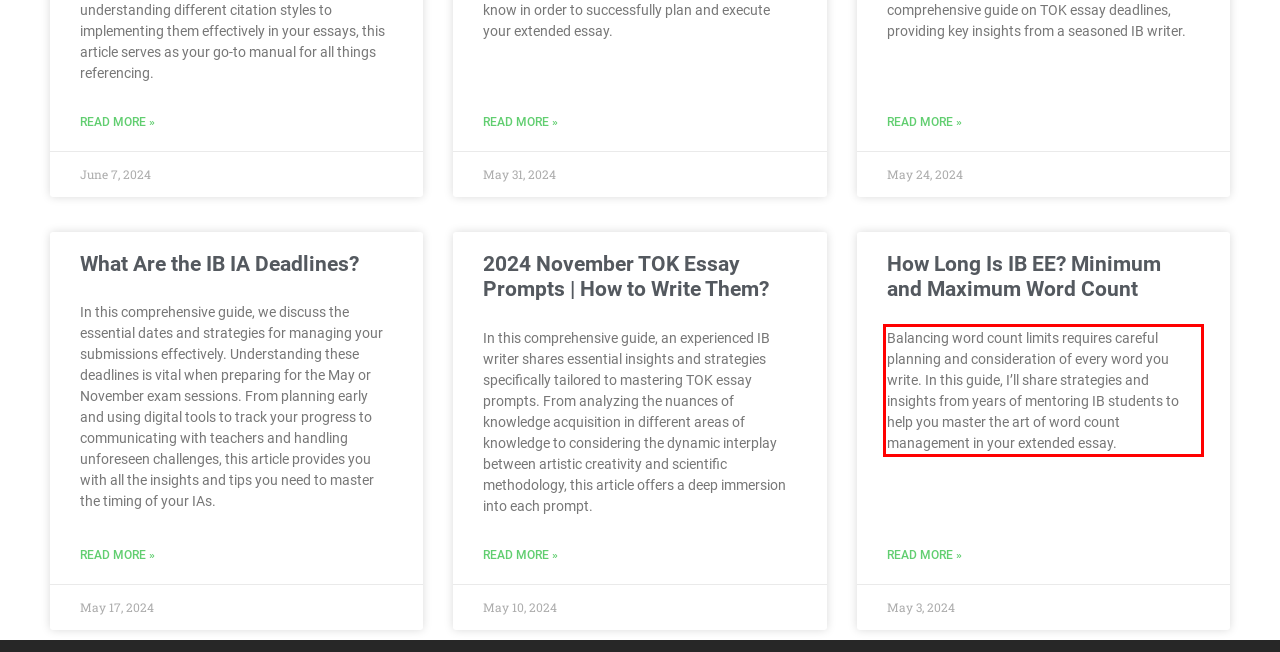Please identify and extract the text from the UI element that is surrounded by a red bounding box in the provided webpage screenshot.

Balancing word count limits requires careful planning and consideration of every word you write. In this guide, I’ll share strategies and insights from years of mentoring IB students to help you master the art of word count management in your extended essay.